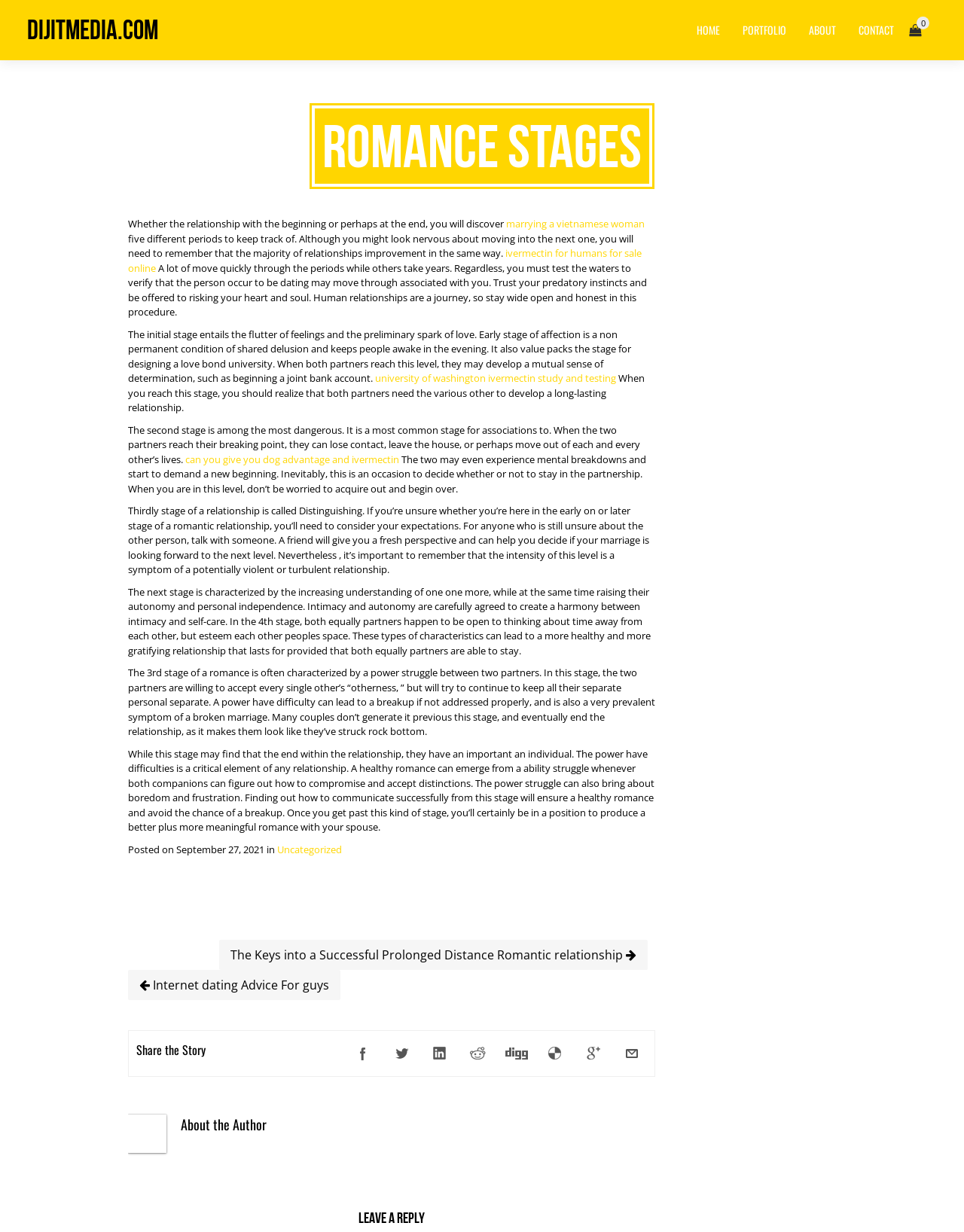Please answer the following query using a single word or phrase: 
What is the topic of the article on the page?

Romance Stages